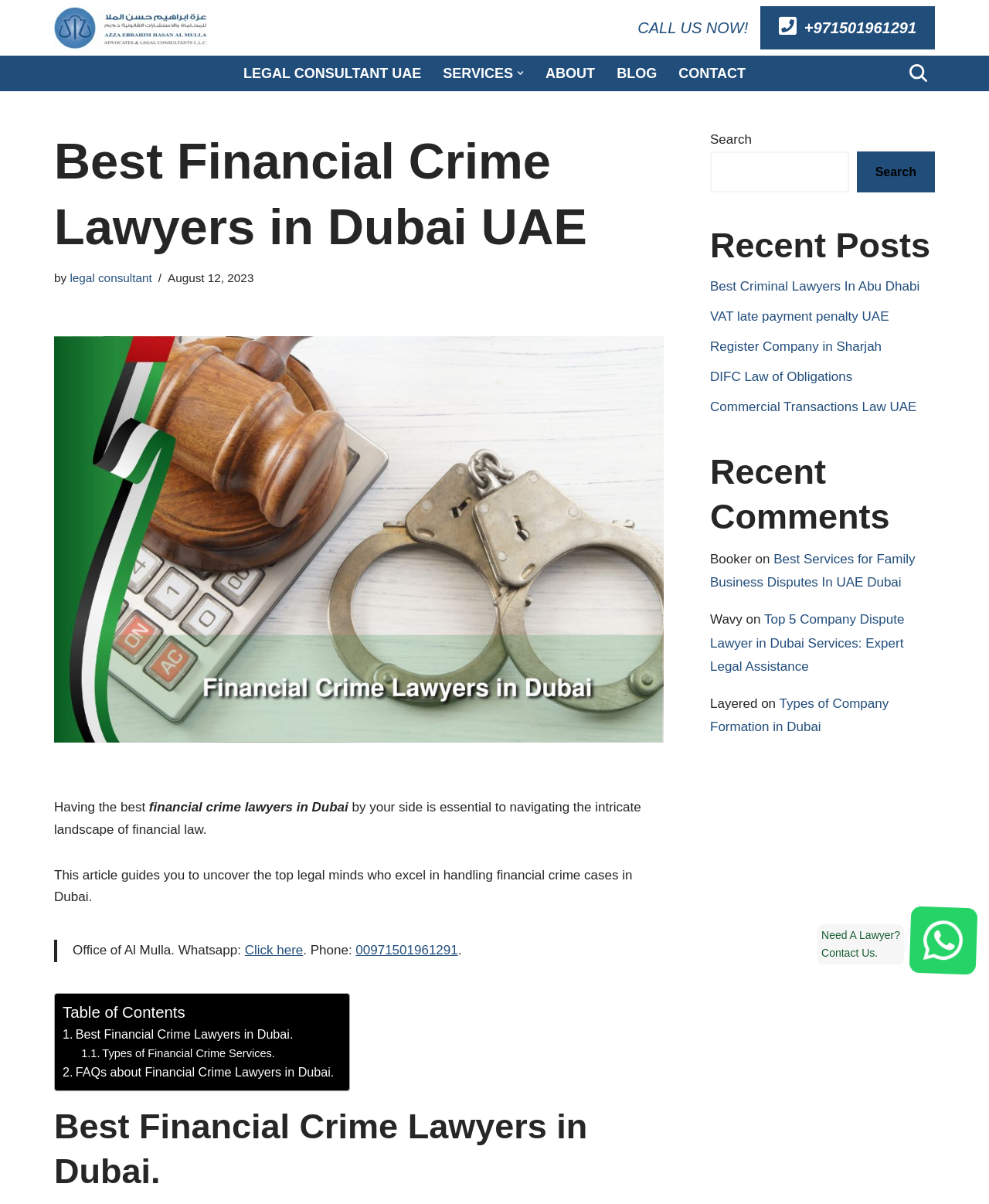Provide a one-word or one-phrase answer to the question:
What is the title of the article?

Best Financial Crime Lawyers in Dubai